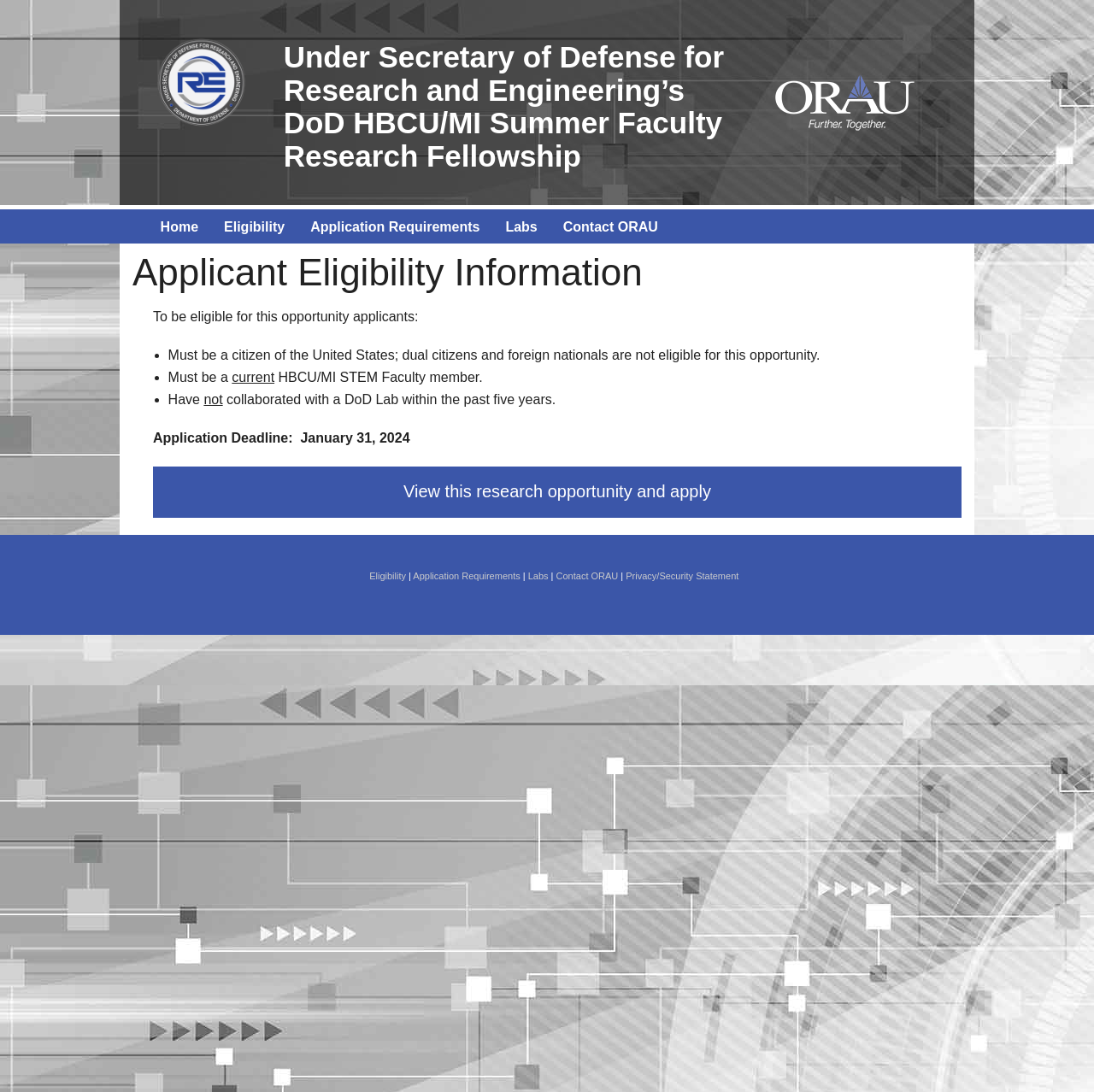Examine the image carefully and respond to the question with a detailed answer: 
What is the organization that collaborated with the DoD Lab?

The organization that collaborated with the DoD Lab is ORISE, which is indicated by the ORISE logo image element with a bounding box coordinate of [0.701, 0.061, 0.843, 0.124].